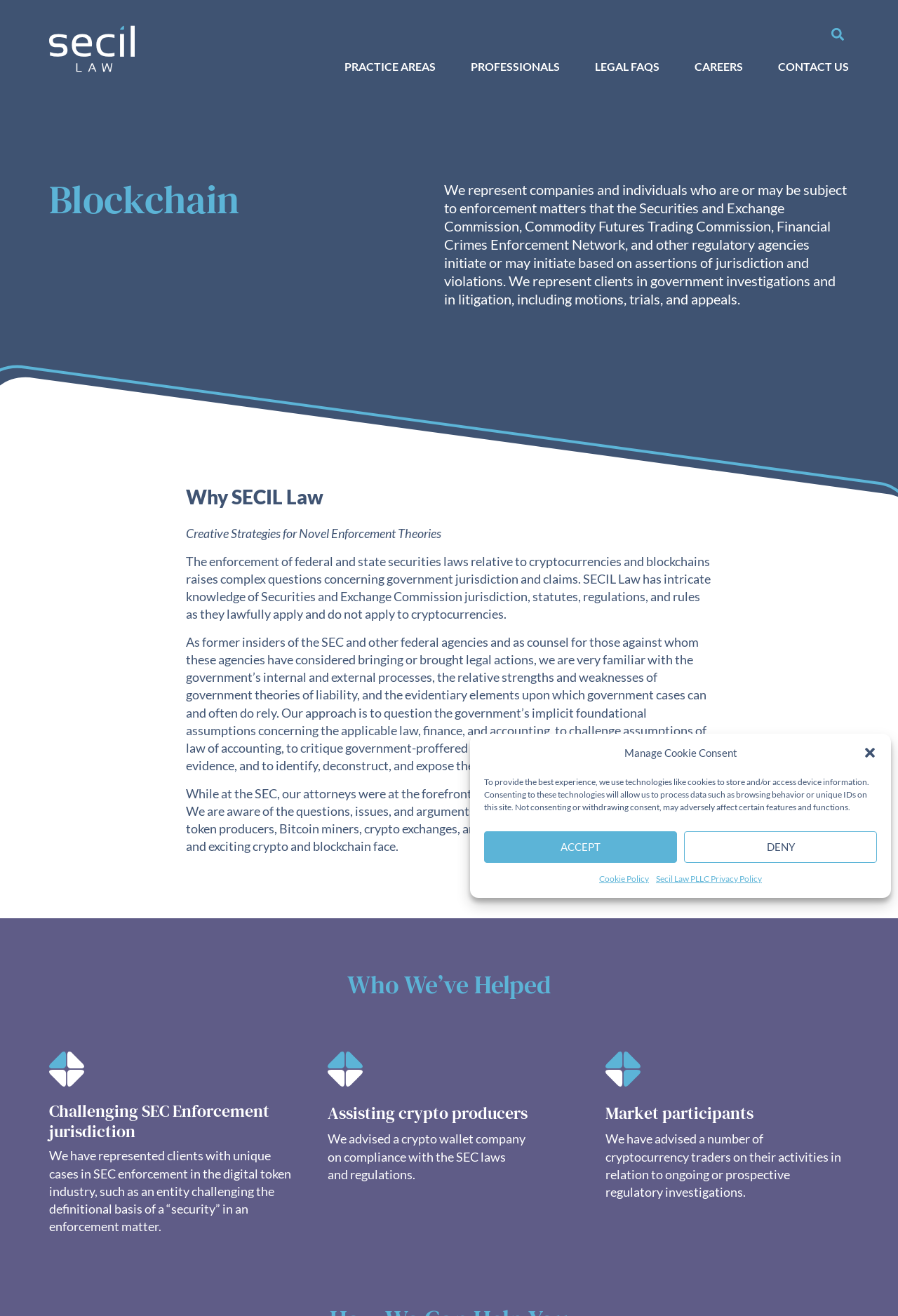Kindly determine the bounding box coordinates for the clickable area to achieve the given instruction: "Contact us via email".

None